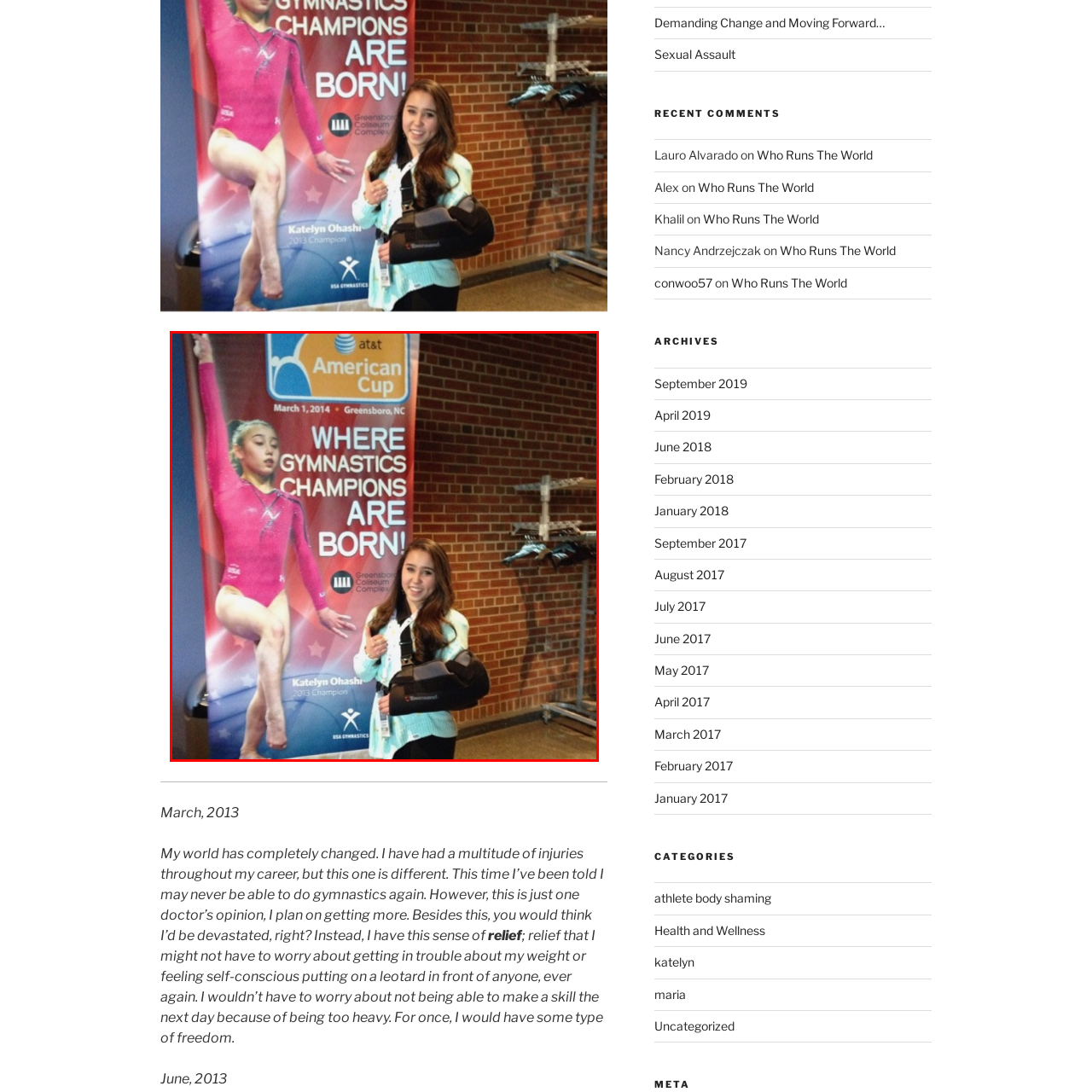What is Katelyn Ohashi wearing on her arm?
Examine the area marked by the red bounding box and respond with a one-word or short phrase answer.

A supportive arm sling